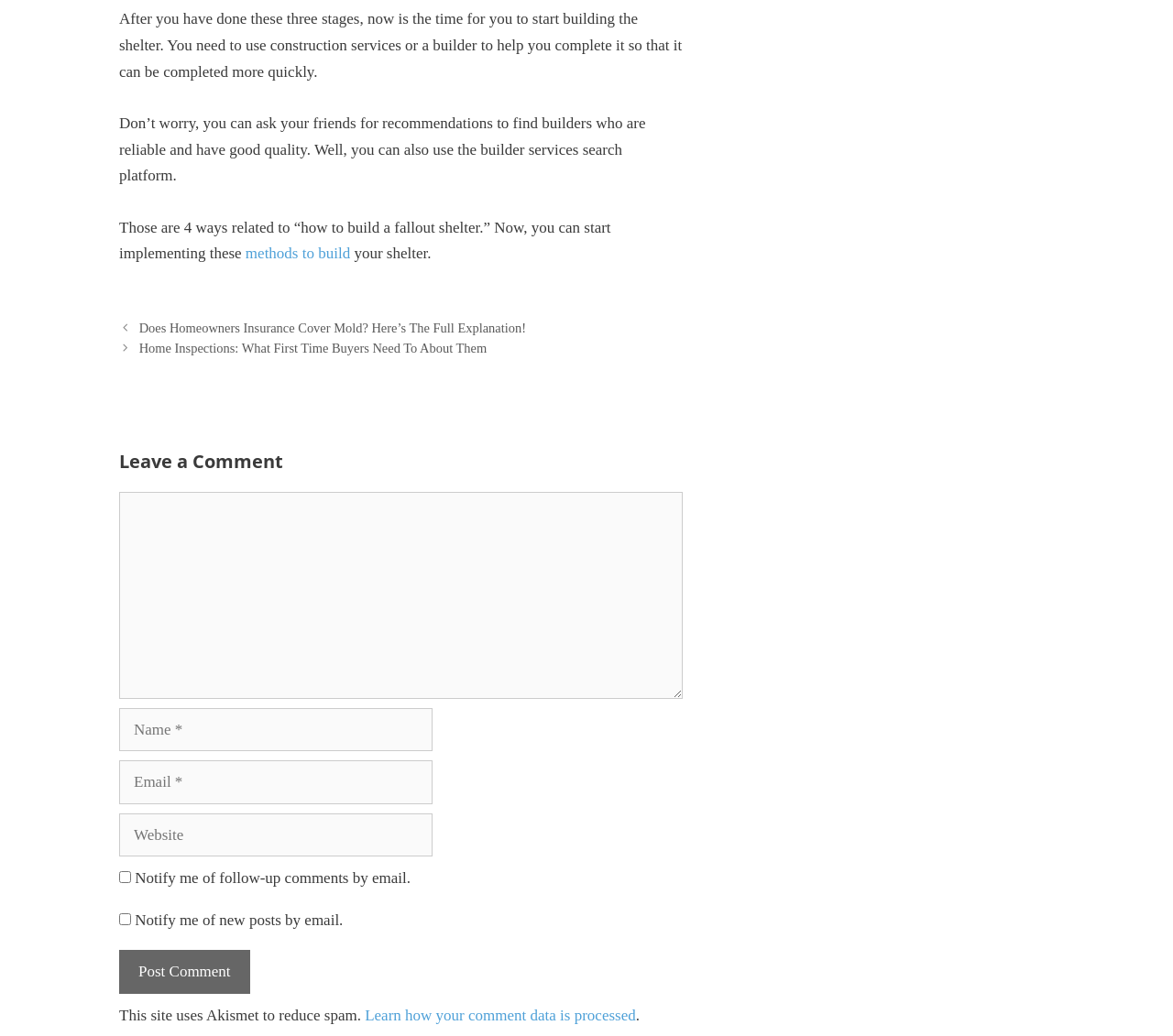Identify the coordinates of the bounding box for the element described below: "parent_node: Comment name="email" placeholder="Email *"". Return the coordinates as four float numbers between 0 and 1: [left, top, right, bottom].

[0.102, 0.734, 0.369, 0.776]